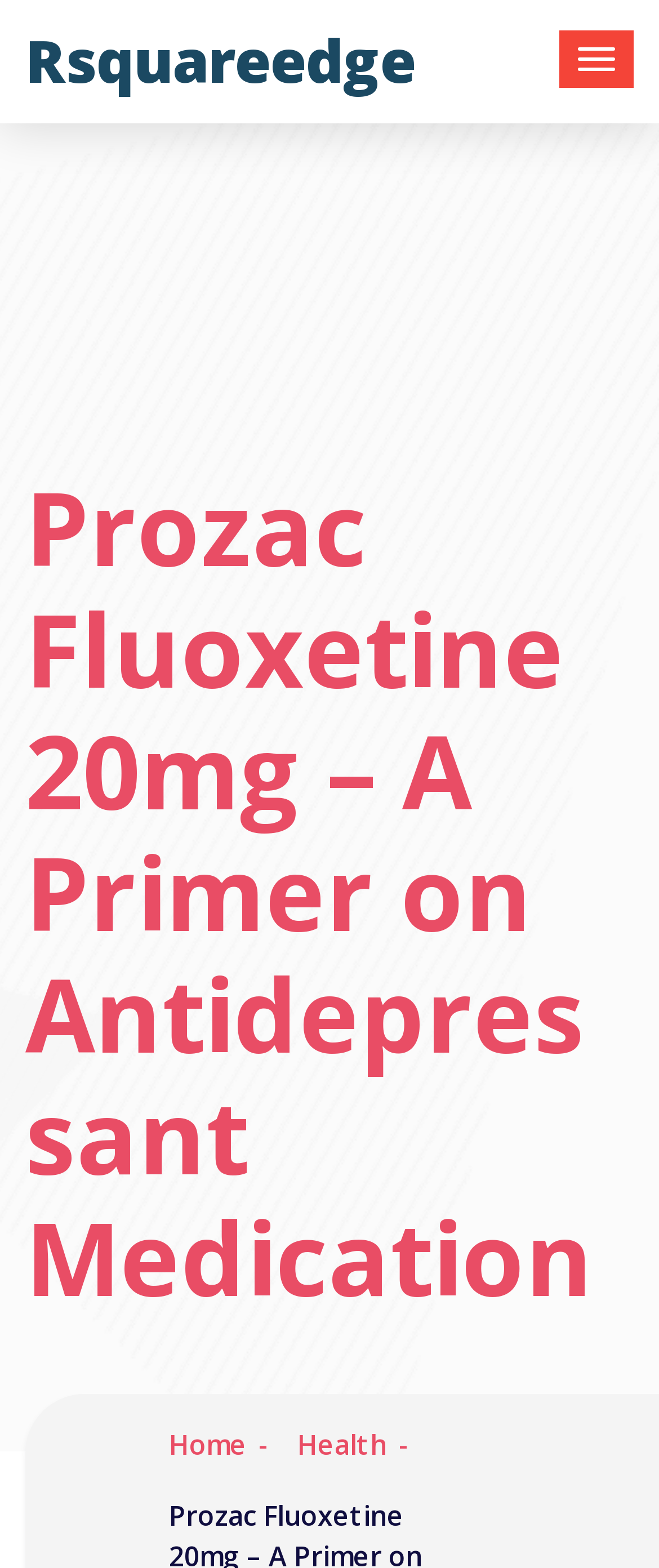Find the bounding box of the UI element described as: "Health". The bounding box coordinates should be given as four float values between 0 and 1, i.e., [left, top, right, bottom].

[0.451, 0.888, 0.587, 0.953]